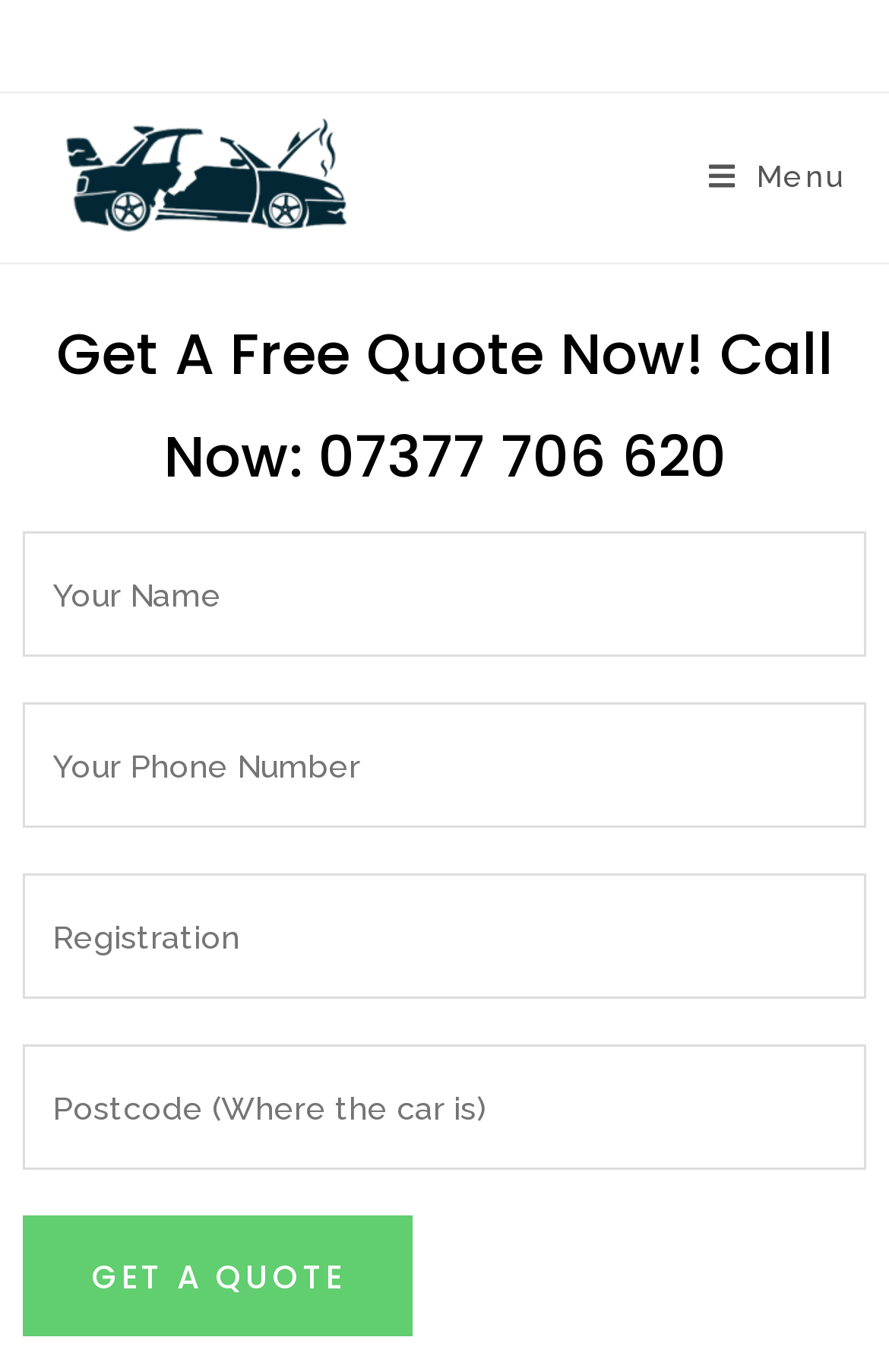Look at the image and answer the question in detail:
What is the text on the button to get a quote?

I found the text on the button by looking at the StaticText element within the button element, which says 'GET A QUOTE'.